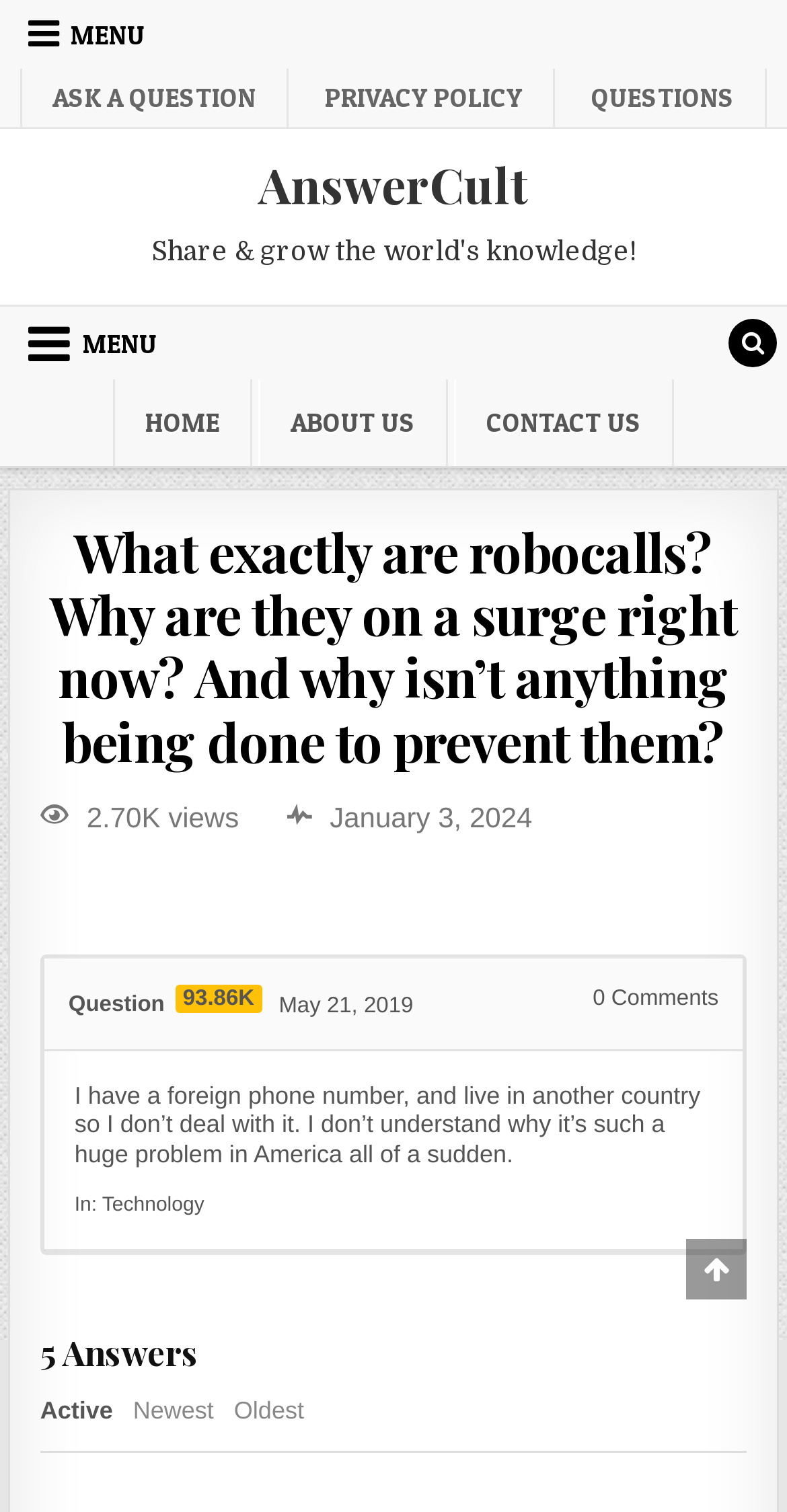Please give a short response to the question using one word or a phrase:
What is the date of the question?

May 21, 2019